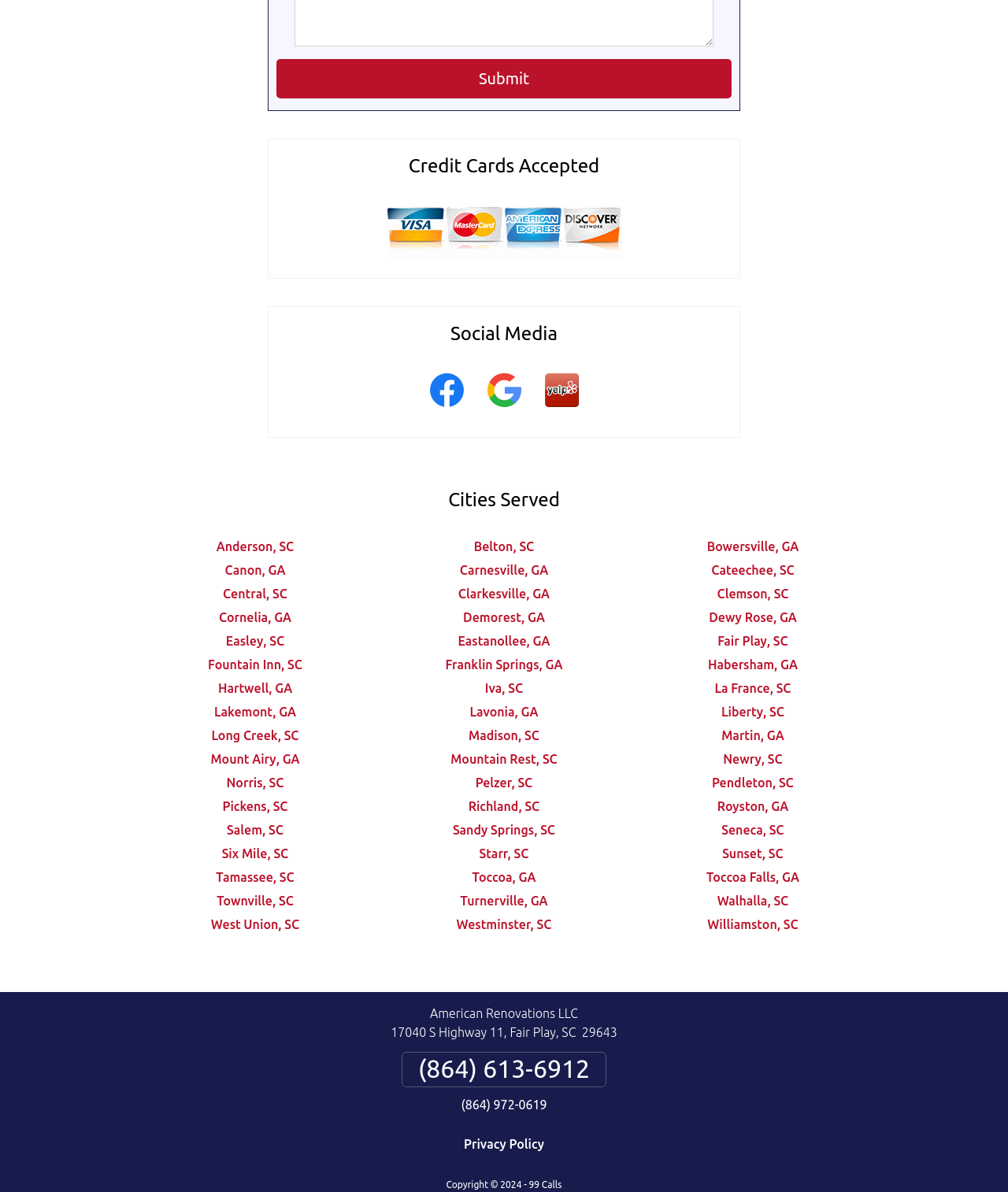Find the bounding box coordinates of the element you need to click on to perform this action: 'Check cities served in Anderson, SC'. The coordinates should be represented by four float values between 0 and 1, in the format [left, top, right, bottom].

[0.215, 0.452, 0.292, 0.464]